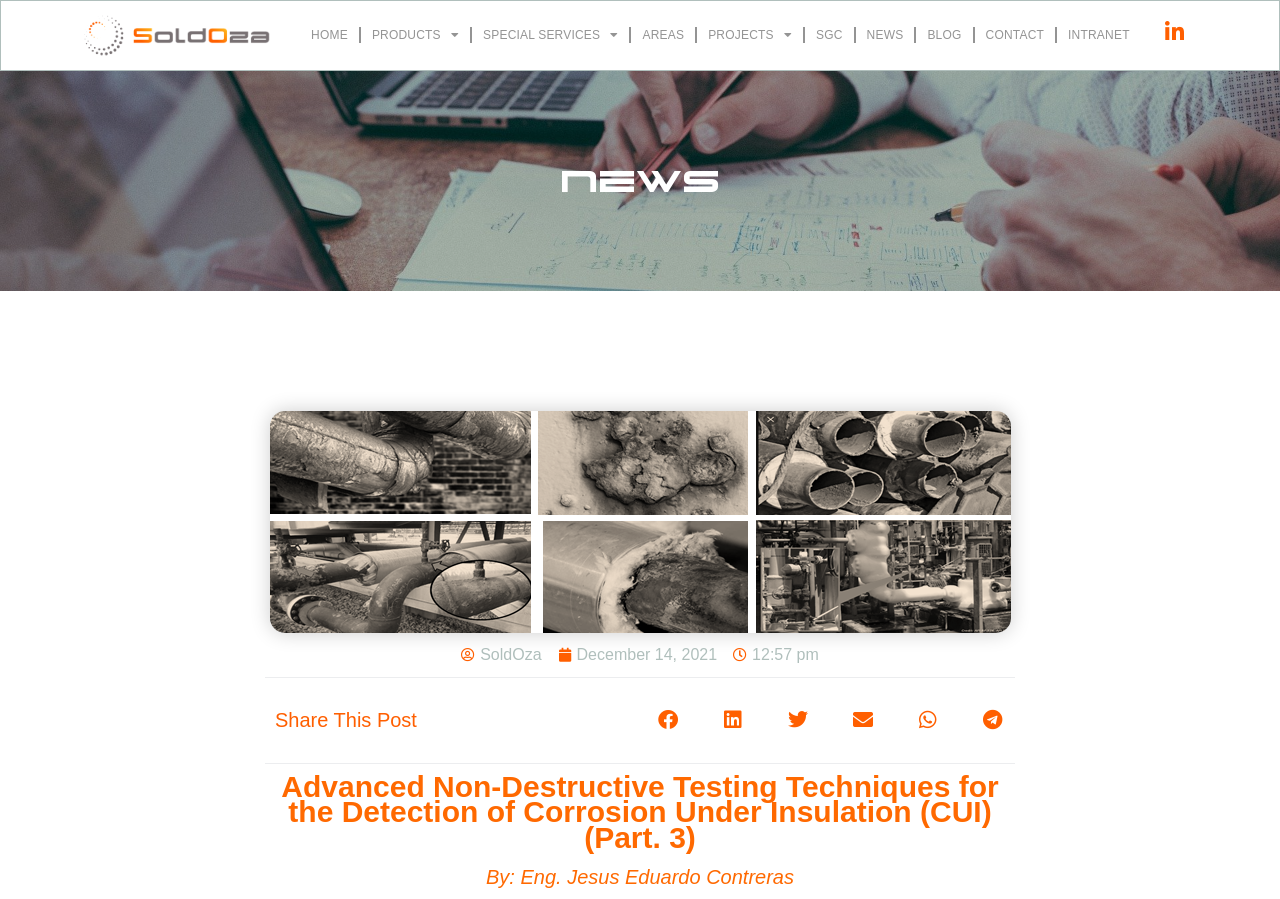Provide your answer in one word or a succinct phrase for the question: 
What is the date of publication of the current article?

December 14, 2021